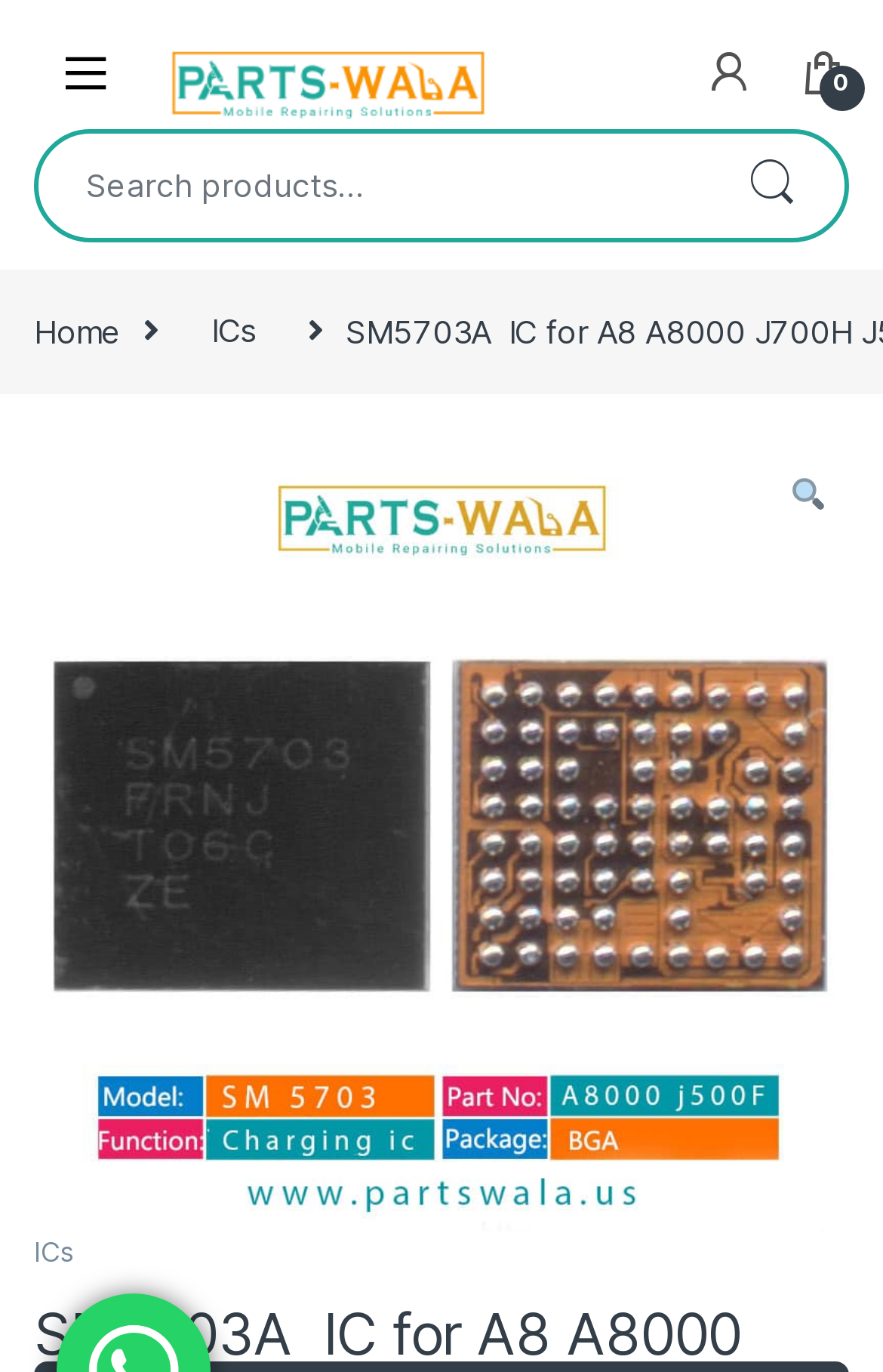Find the bounding box coordinates of the element to click in order to complete the given instruction: "Click on Parts Wala logo."

[0.192, 0.035, 0.551, 0.087]